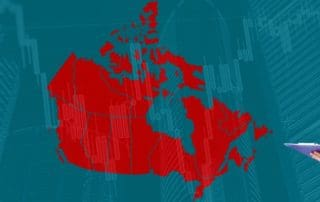Give a short answer to this question using one word or a phrase:
What is the background color of the image?

Teal